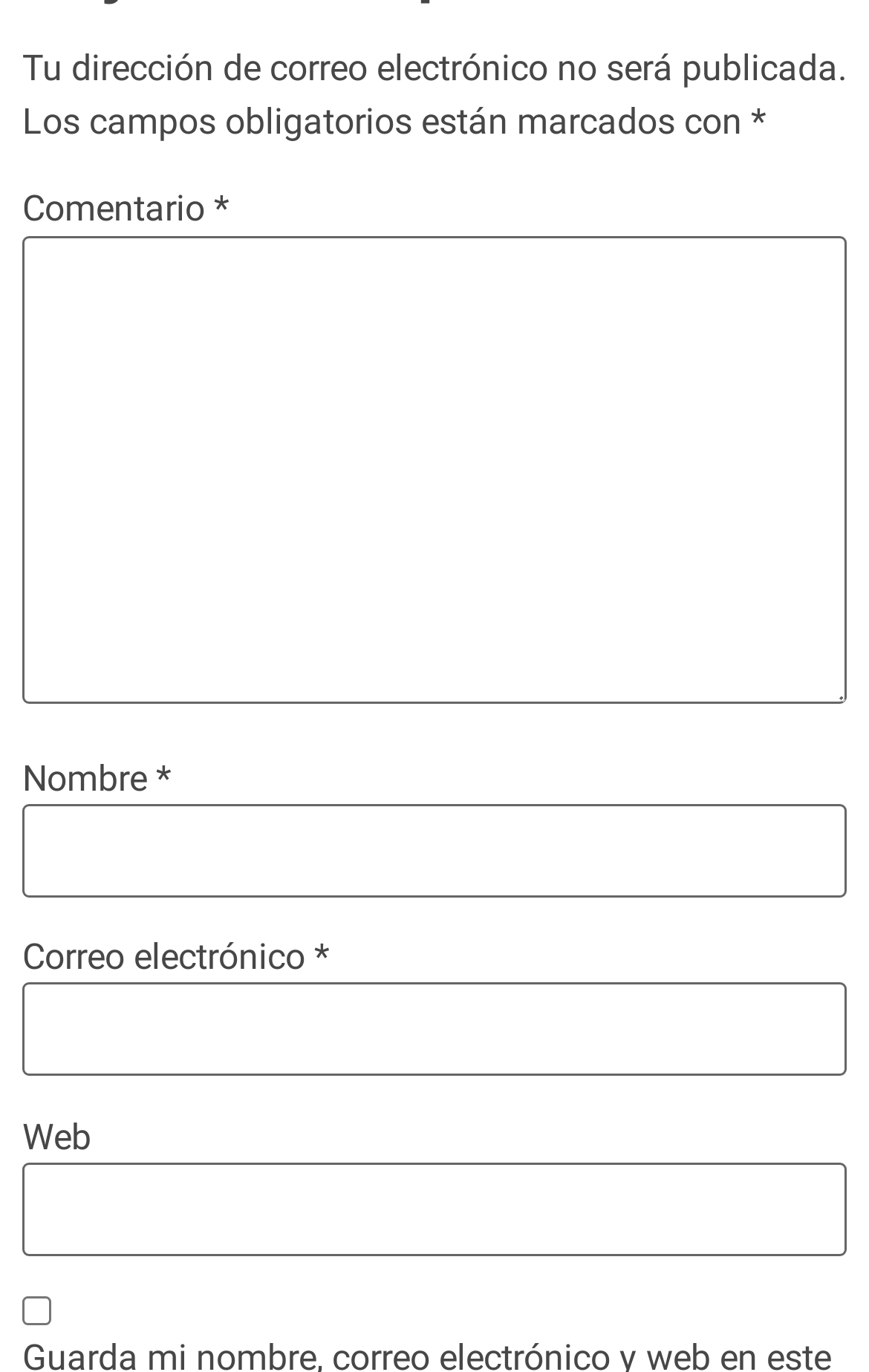What is the warning about email?
Using the visual information, respond with a single word or phrase.

Email won't be published